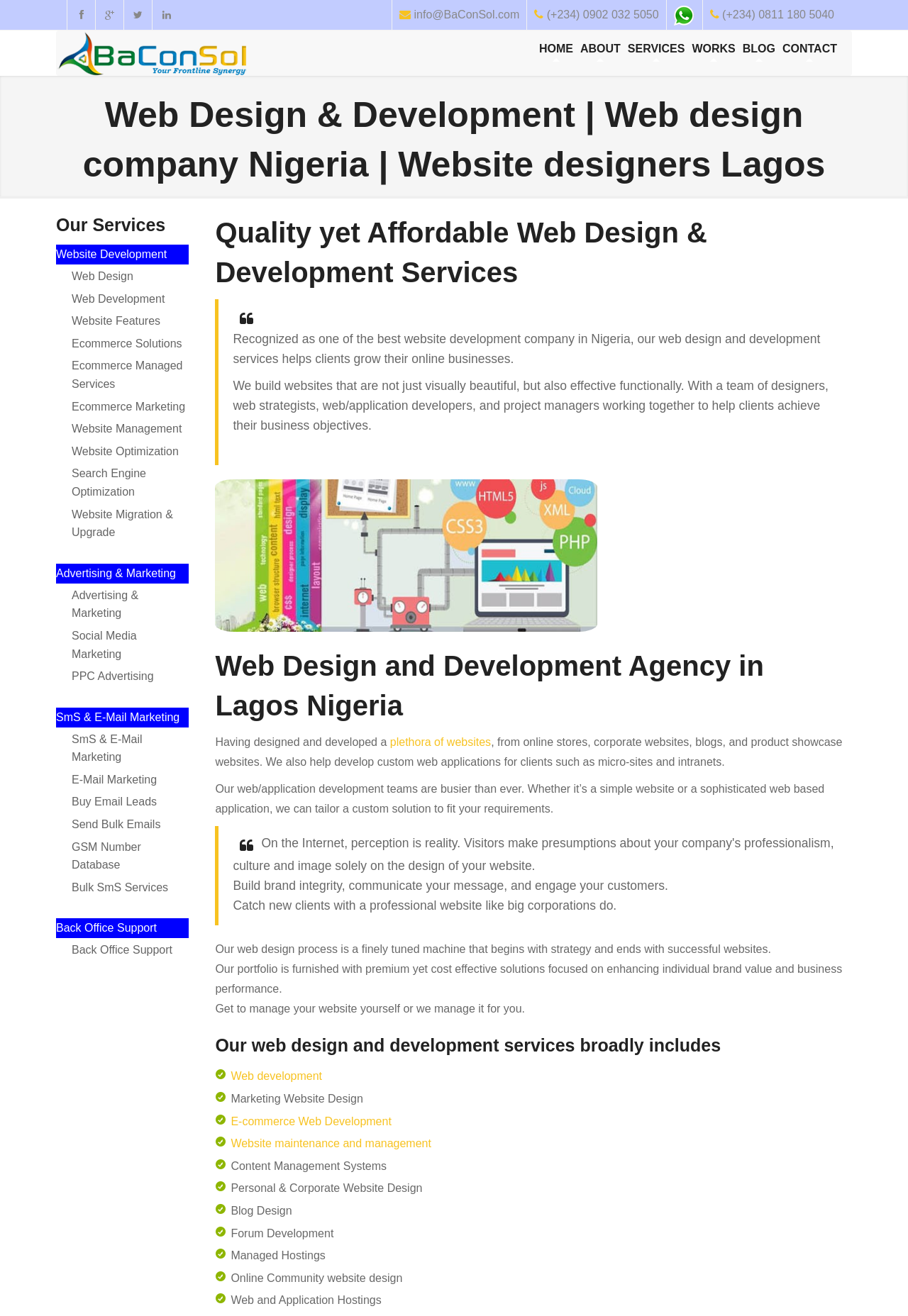Create a detailed summary of all the visual and textual information on the webpage.

This webpage is about a web design and development company based in Lagos, Nigeria. At the top, there are several social media links and a navigation menu with links to different sections of the website, including "HOME", "ABOUT", "SERVICES", "WORKS", "BLOG", and "CONTACT". Below the navigation menu, there is a heading that reads "Web Design & Development | Web design company Nigeria | Website designers Lagos | BaConSol Limited".

The main content of the webpage is divided into several sections. The first section has a heading that reads "Our Services" and lists various services offered by the company, including website development, web design, ecommerce solutions, website management, and search engine optimization.

The next section has a heading that reads "Quality yet Affordable Web Design & Development Services" and features a blockquote with a brief description of the company's services. Below the blockquote, there is an image with a caption "Custom Web design & Development".

The following section has a heading that reads "Web Design and Development Agency in Lagos Nigeria" and features several paragraphs of text that describe the company's experience and expertise in web design and development. There are also several links to other sections of the website, including a link to a portfolio page.

The webpage also features several testimonials or quotes, including one that reads "Build brand integrity, communicate your message, and engage your customers" and another that reads "Catch new clients with a professional website like big corporations do".

Towards the bottom of the webpage, there is a section that lists the company's web design and development services, including web development, marketing website design, ecommerce web development, website maintenance and management, and content management systems.

Overall, the webpage is well-organized and easy to navigate, with clear headings and concise descriptions of the company's services.